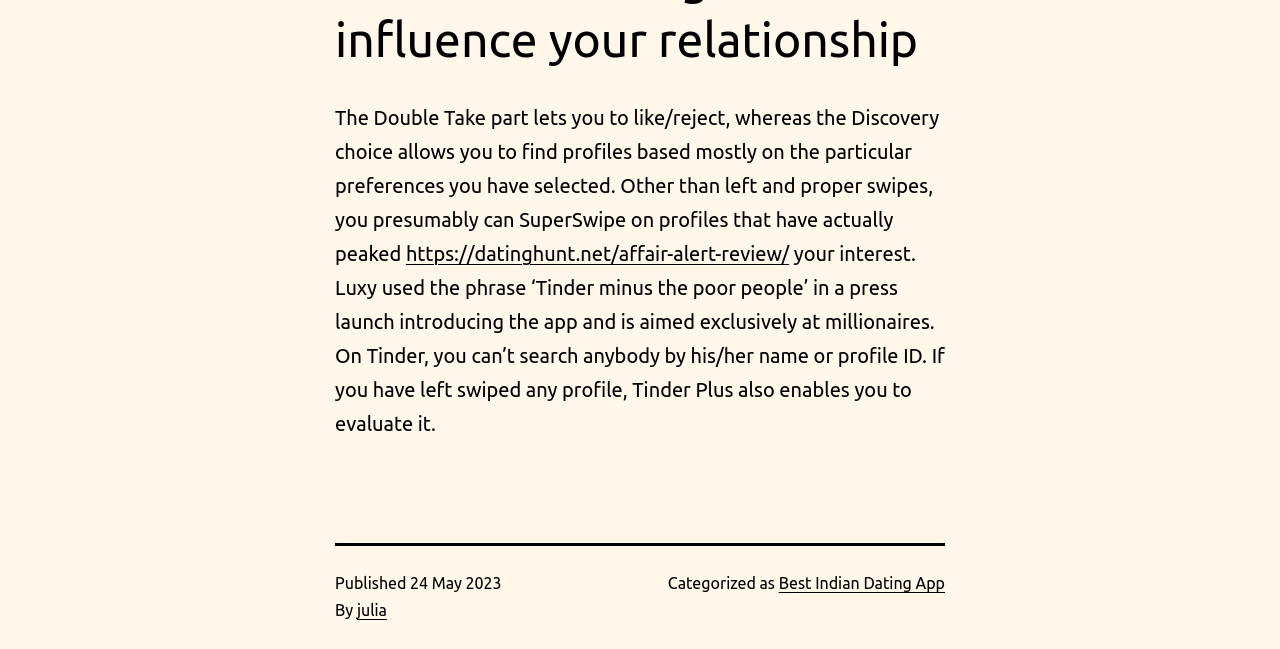Extract the bounding box coordinates of the UI element described: "Old Frame Formats". Provide the coordinates in the format [left, top, right, bottom] with values ranging from 0 to 1.

None